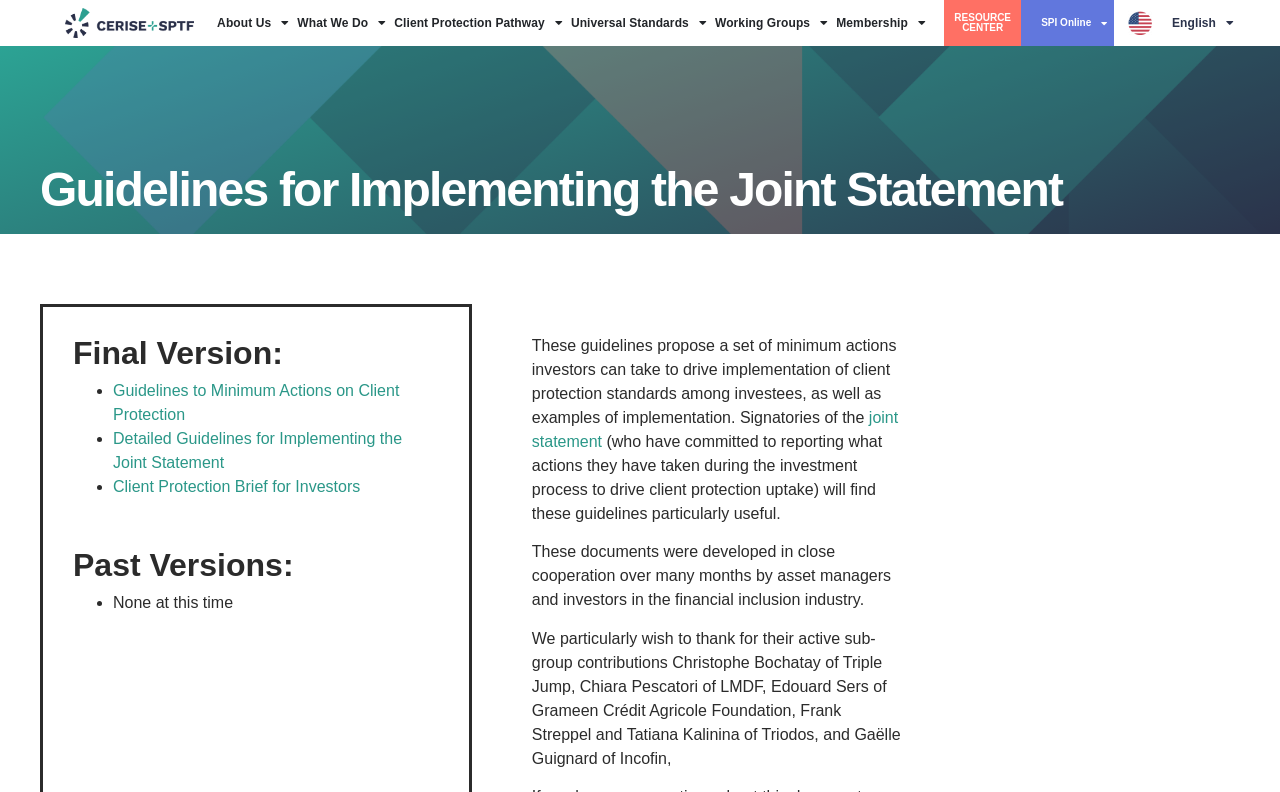Respond with a single word or phrase:
Who contributed to the development of the guidelines?

Asset managers and investors